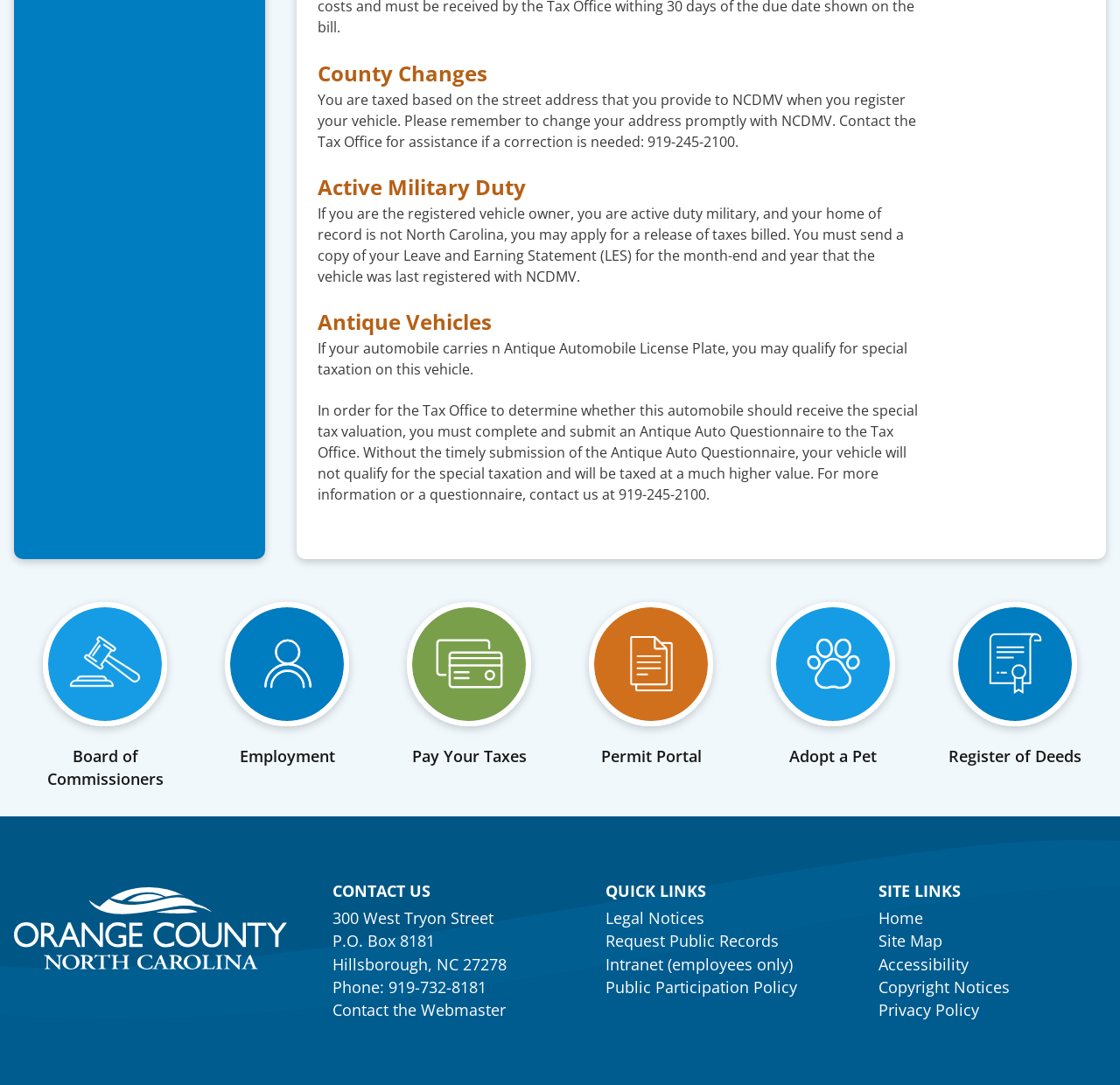Provide the bounding box coordinates of the HTML element this sentence describes: "Probiotic Tips". The bounding box coordinates consist of four float numbers between 0 and 1, i.e., [left, top, right, bottom].

None